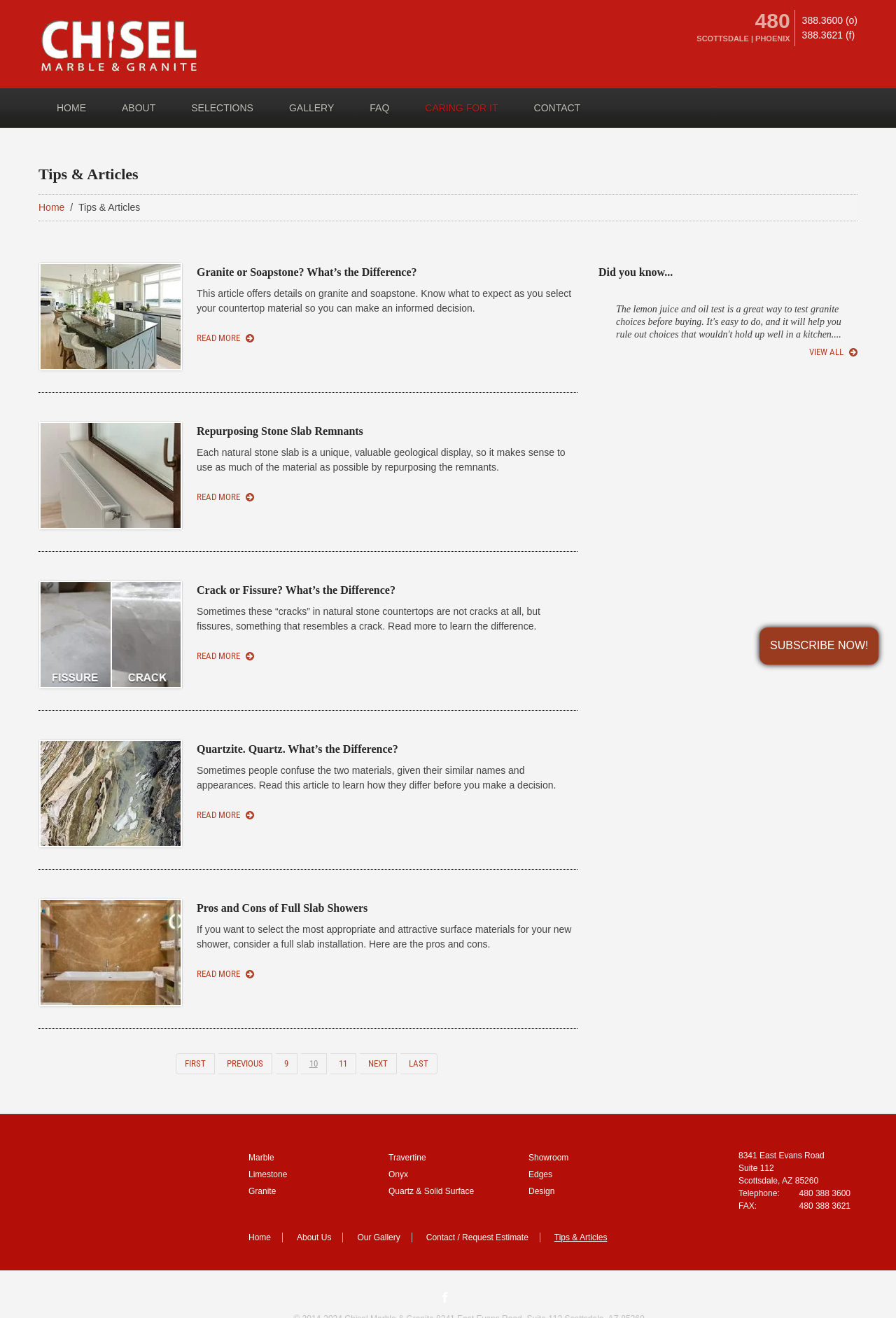Specify the bounding box coordinates of the area to click in order to follow the given instruction: "Click on the 'HOME' link."

[0.063, 0.074, 0.096, 0.09]